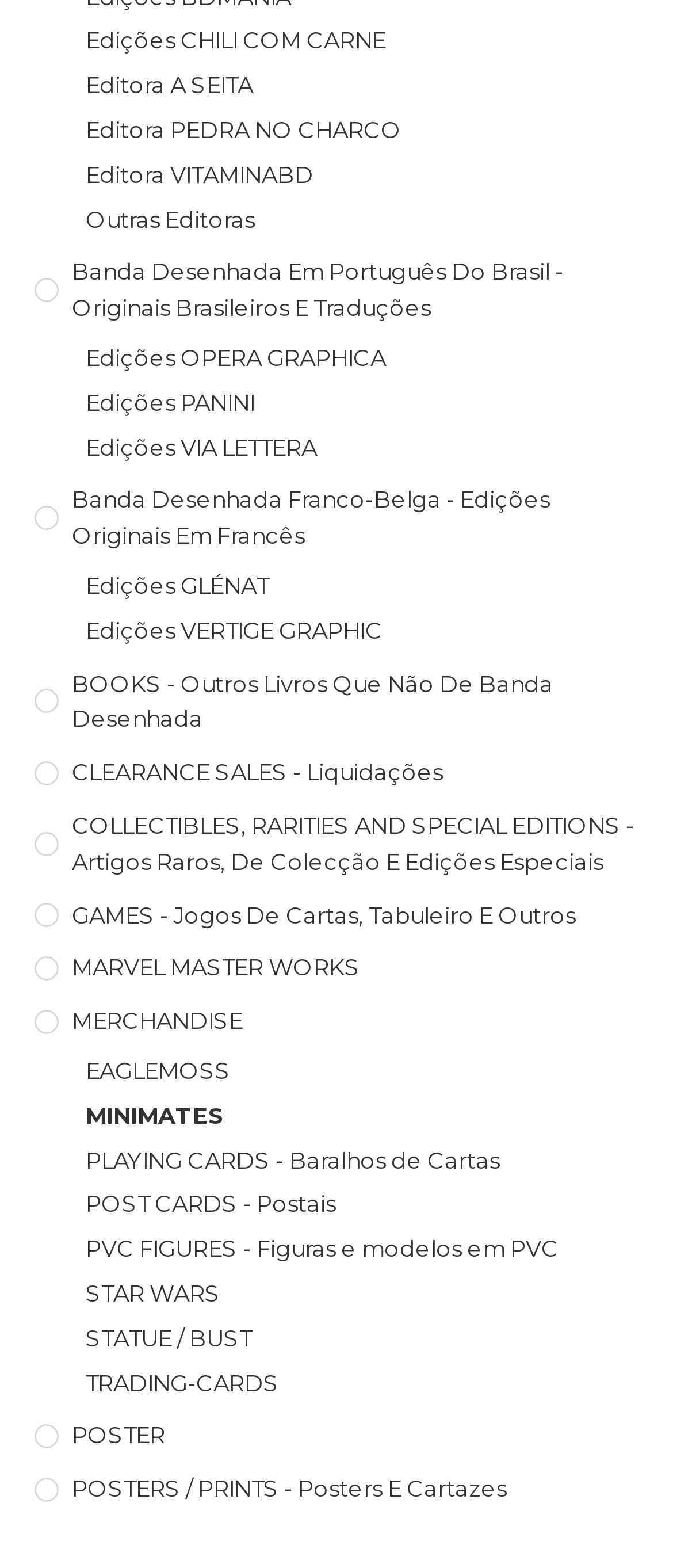Please find the bounding box coordinates of the element that needs to be clicked to perform the following instruction: "Check out POSTER". The bounding box coordinates should be four float numbers between 0 and 1, represented as [left, top, right, bottom].

[0.05, 0.904, 0.95, 0.927]